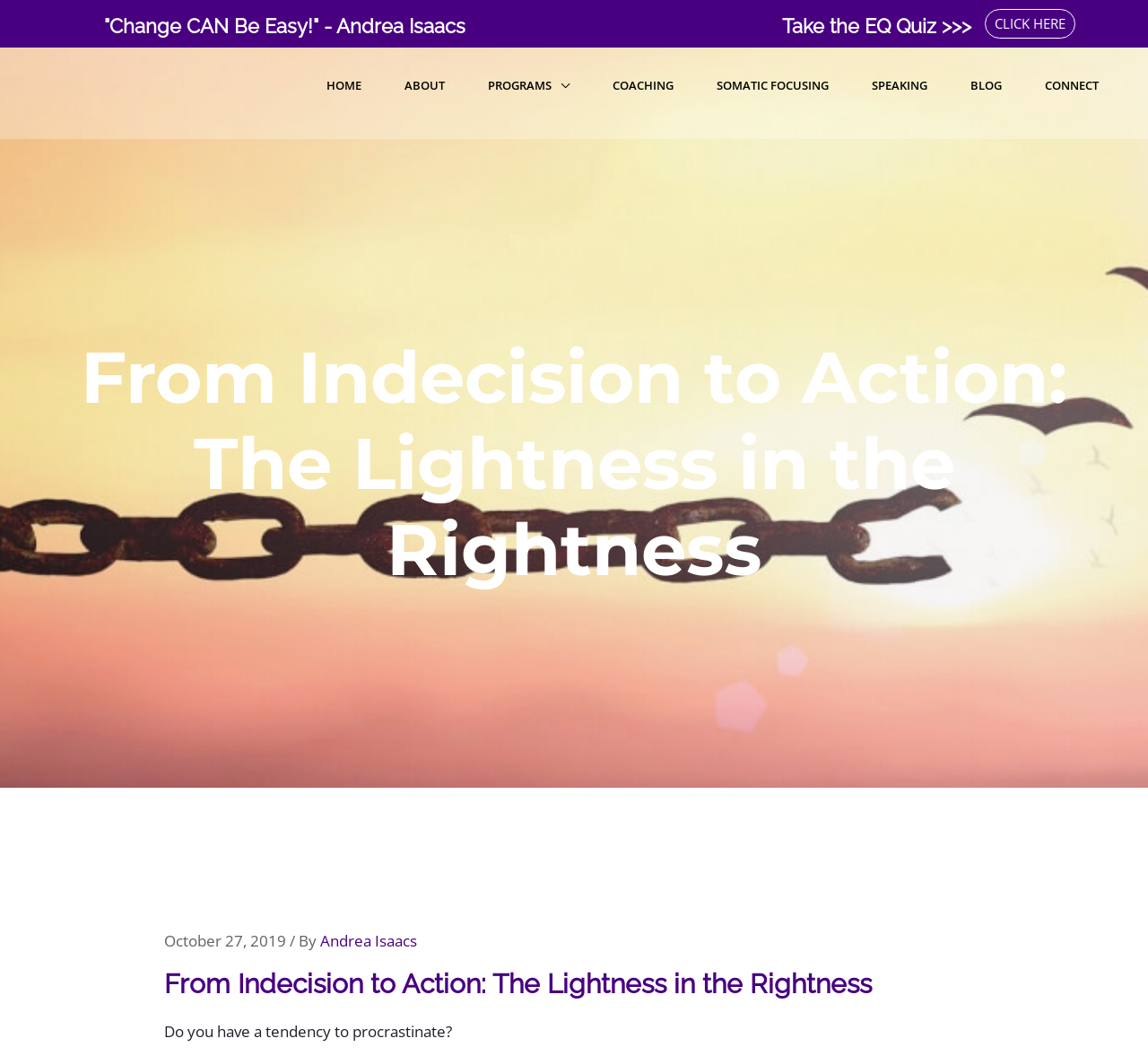Please answer the following question using a single word or phrase: 
What is the date of the blog post?

October 27, 2019